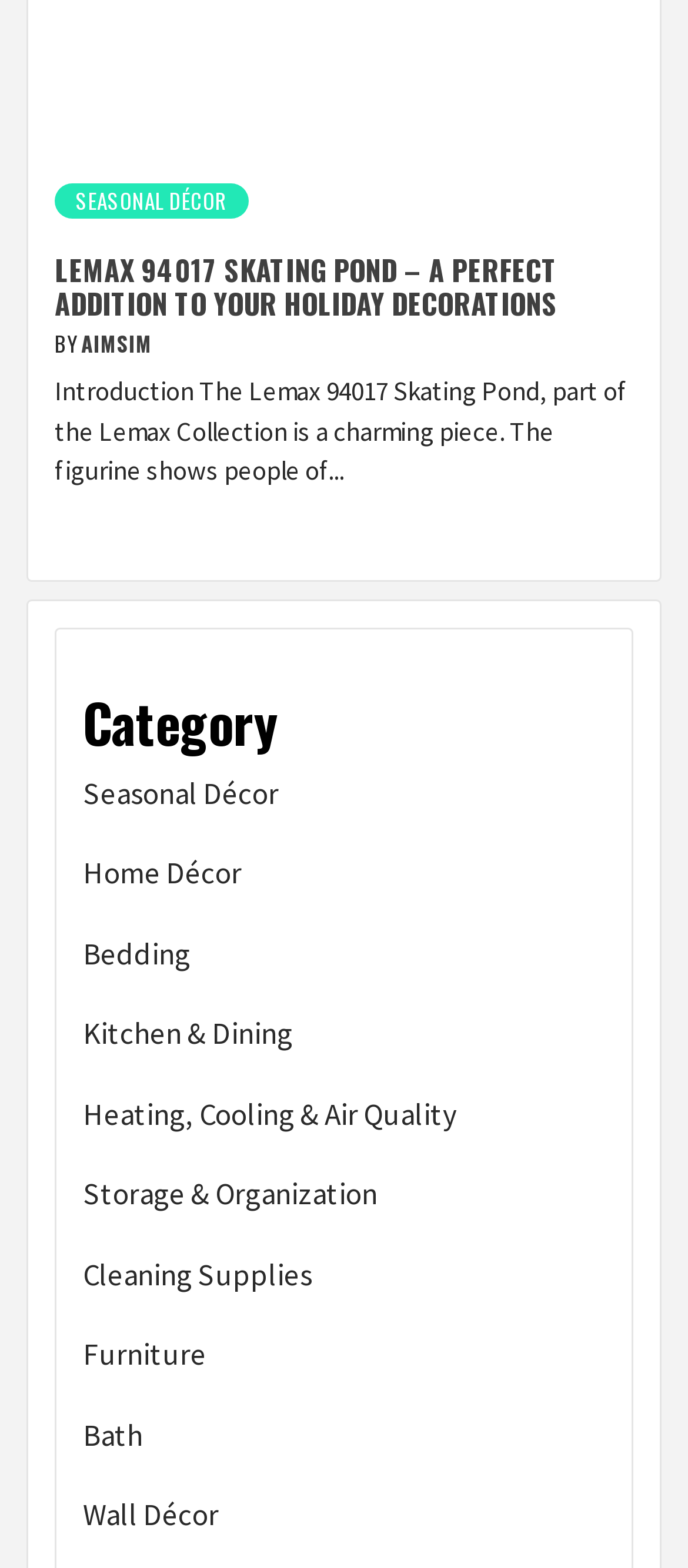Locate the bounding box coordinates of the item that should be clicked to fulfill the instruction: "Post a comment".

None